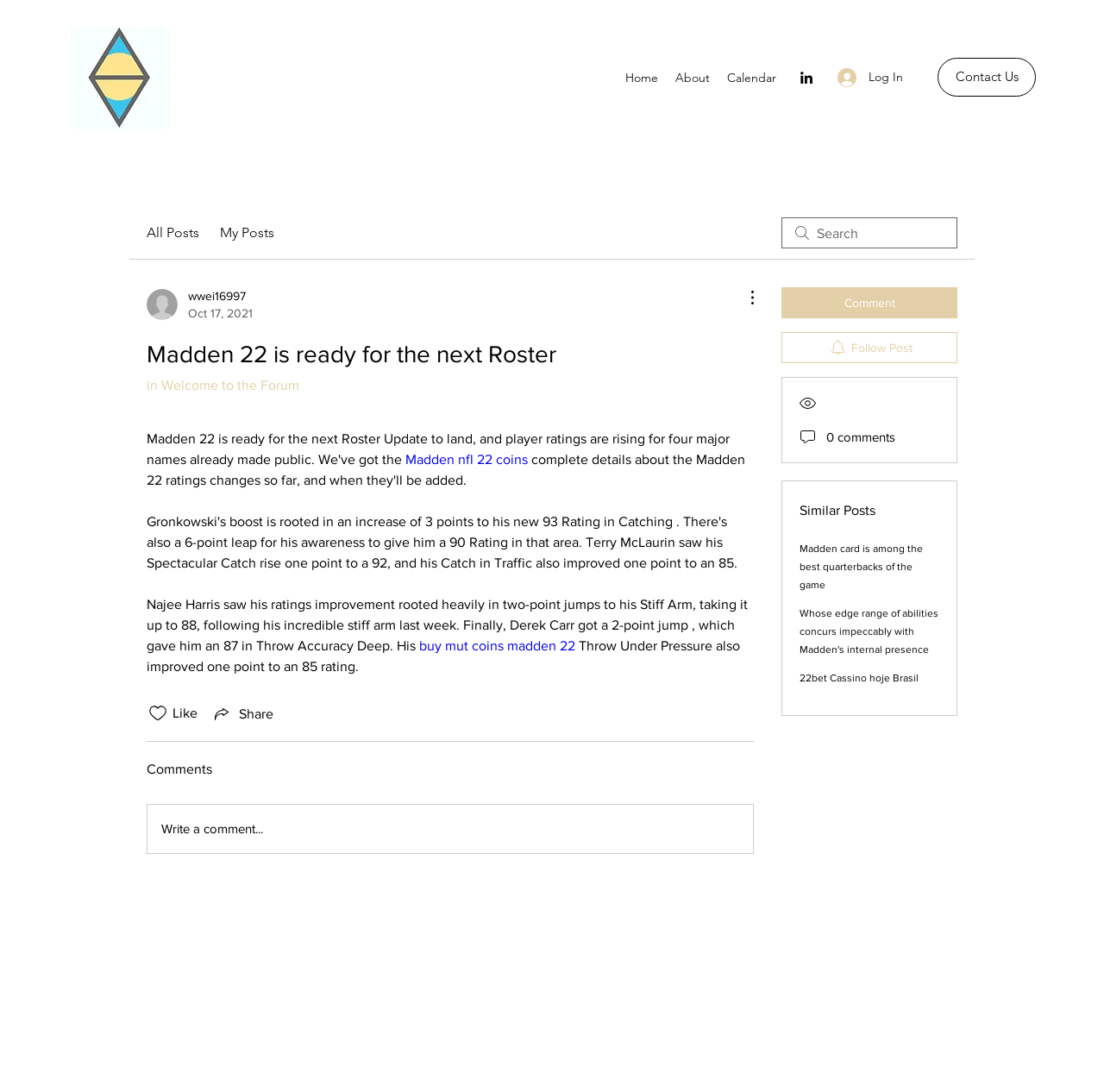Please find and report the bounding box coordinates of the element to click in order to perform the following action: "Search for something". The coordinates should be expressed as four float numbers between 0 and 1, in the format [left, top, right, bottom].

[0.708, 0.199, 0.867, 0.227]